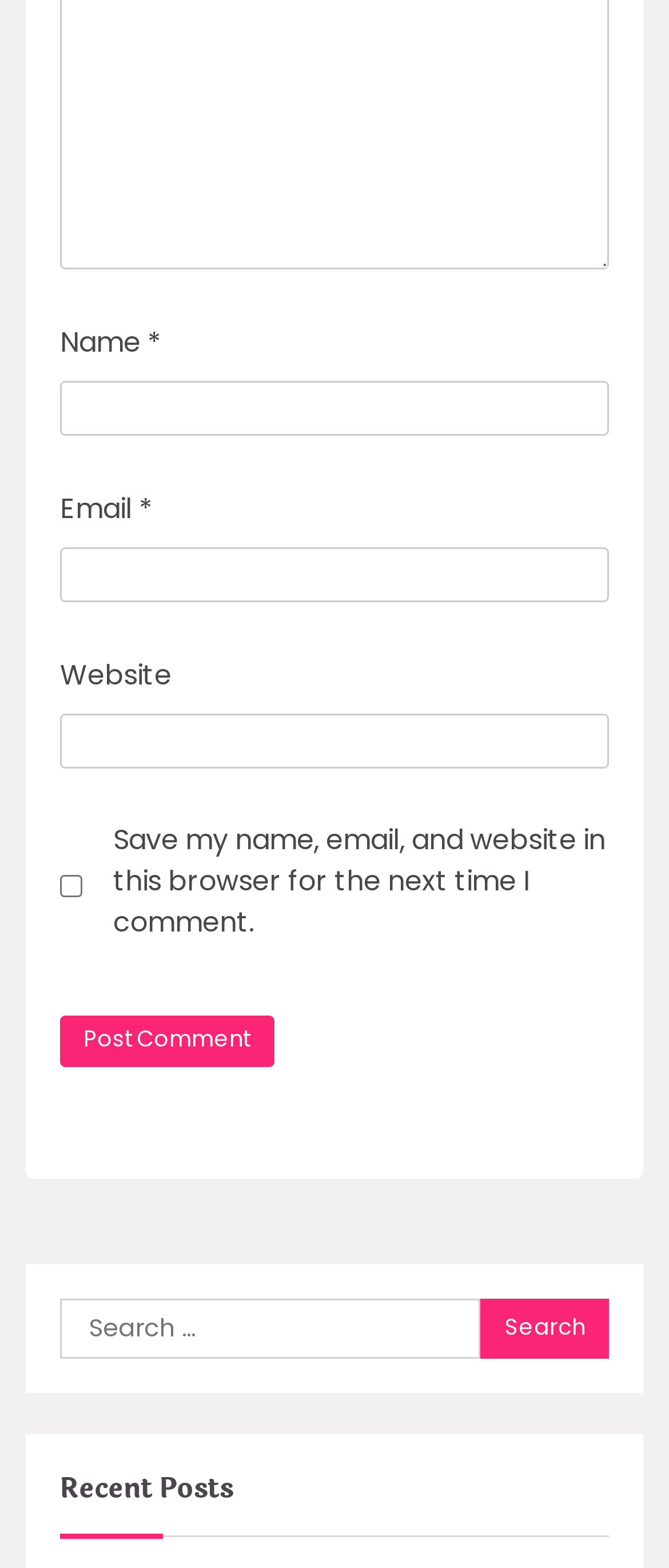Specify the bounding box coordinates of the area to click in order to execute this command: 'Enter your name'. The coordinates should consist of four float numbers ranging from 0 to 1, and should be formatted as [left, top, right, bottom].

[0.09, 0.242, 0.91, 0.277]